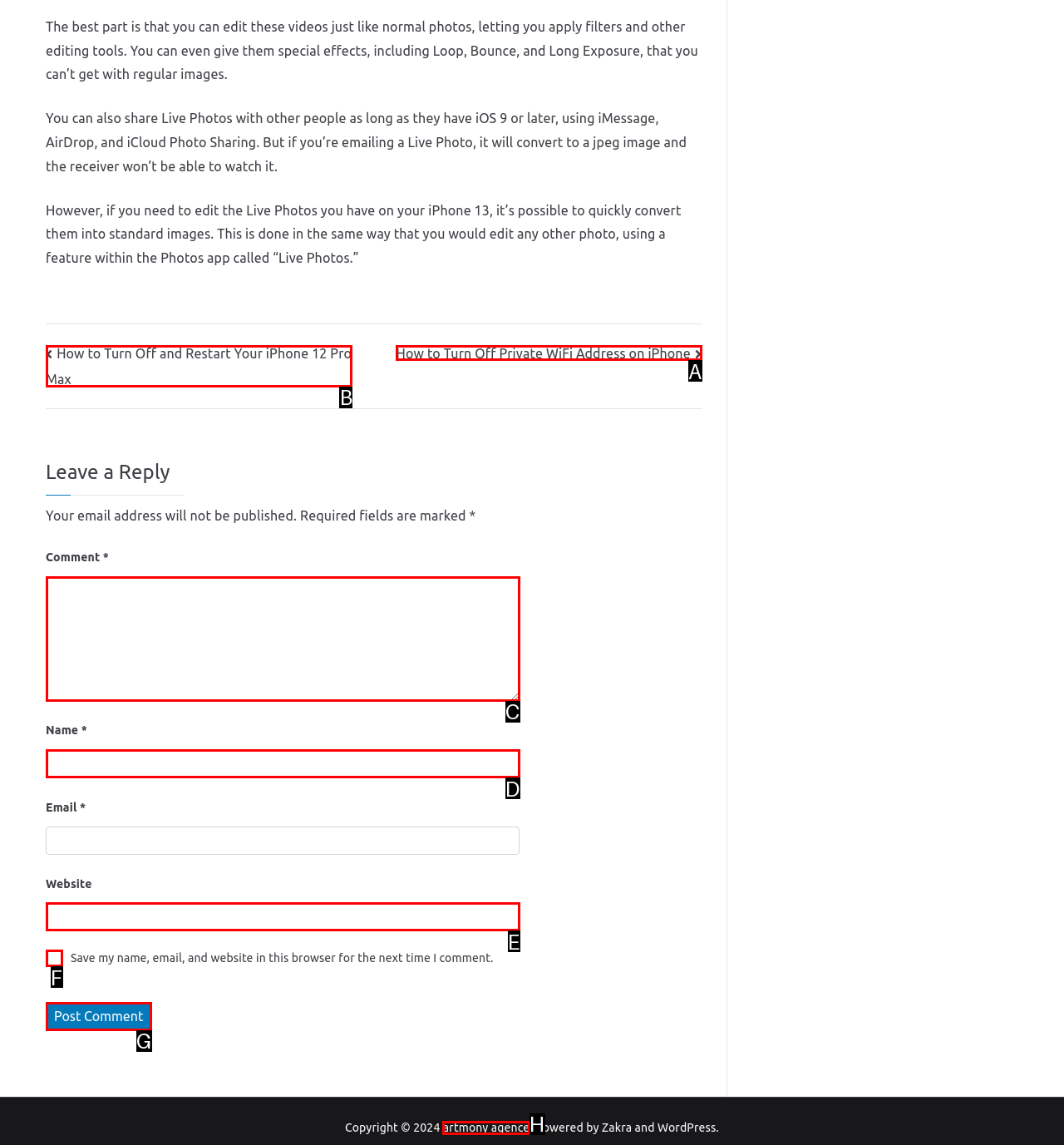Identify the correct lettered option to click in order to perform this task: Click the 'How to Turn Off and Restart Your iPhone 12 Pro Max' link. Respond with the letter.

B